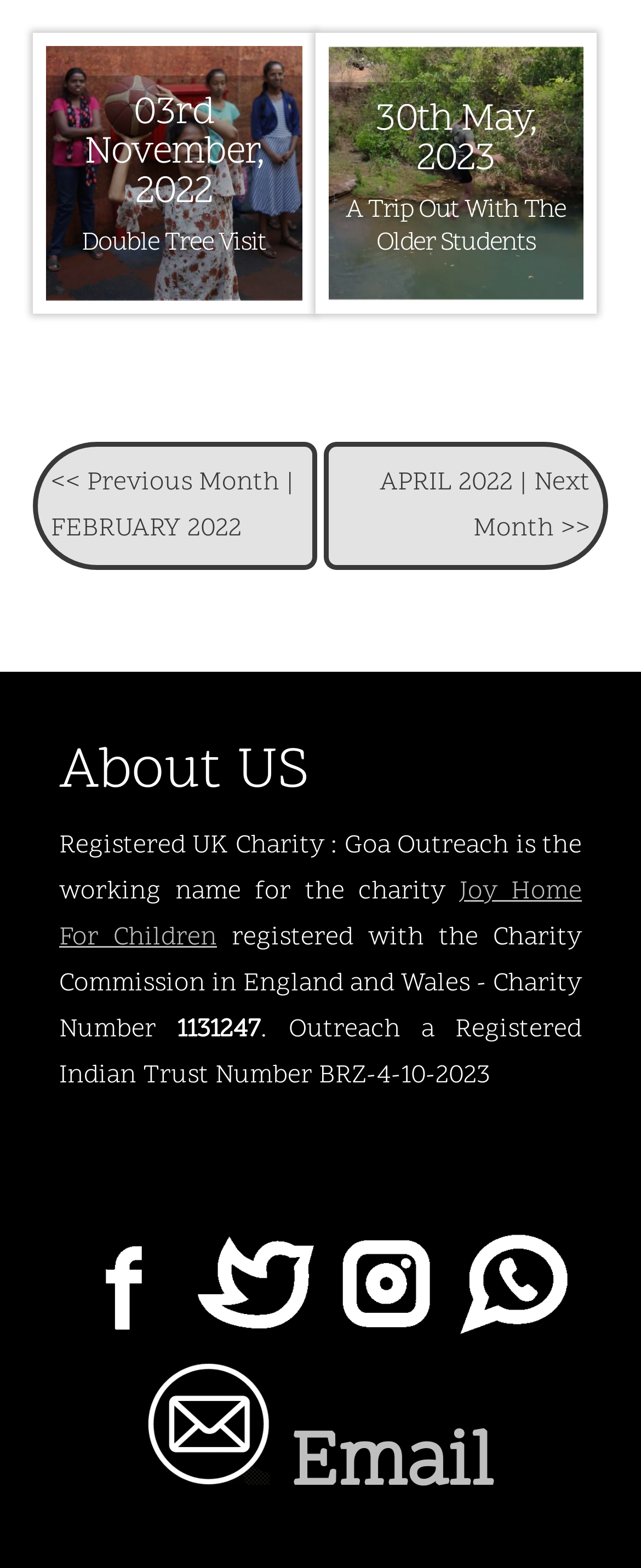What is the date of the Double Tree Visit event?
Based on the image, give a one-word or short phrase answer.

03rd November, 2022